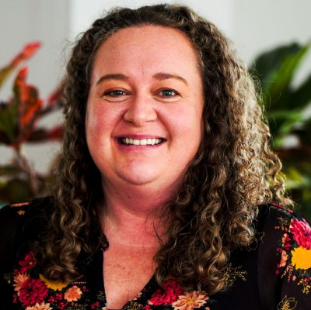Please analyze the image and provide a thorough answer to the question:
What is the dominant color of the blouse?

The caption states that the blouse is 'predominantly black with vibrant colors', indicating that black is the main color of the blouse, with other colors added to create a floral pattern.